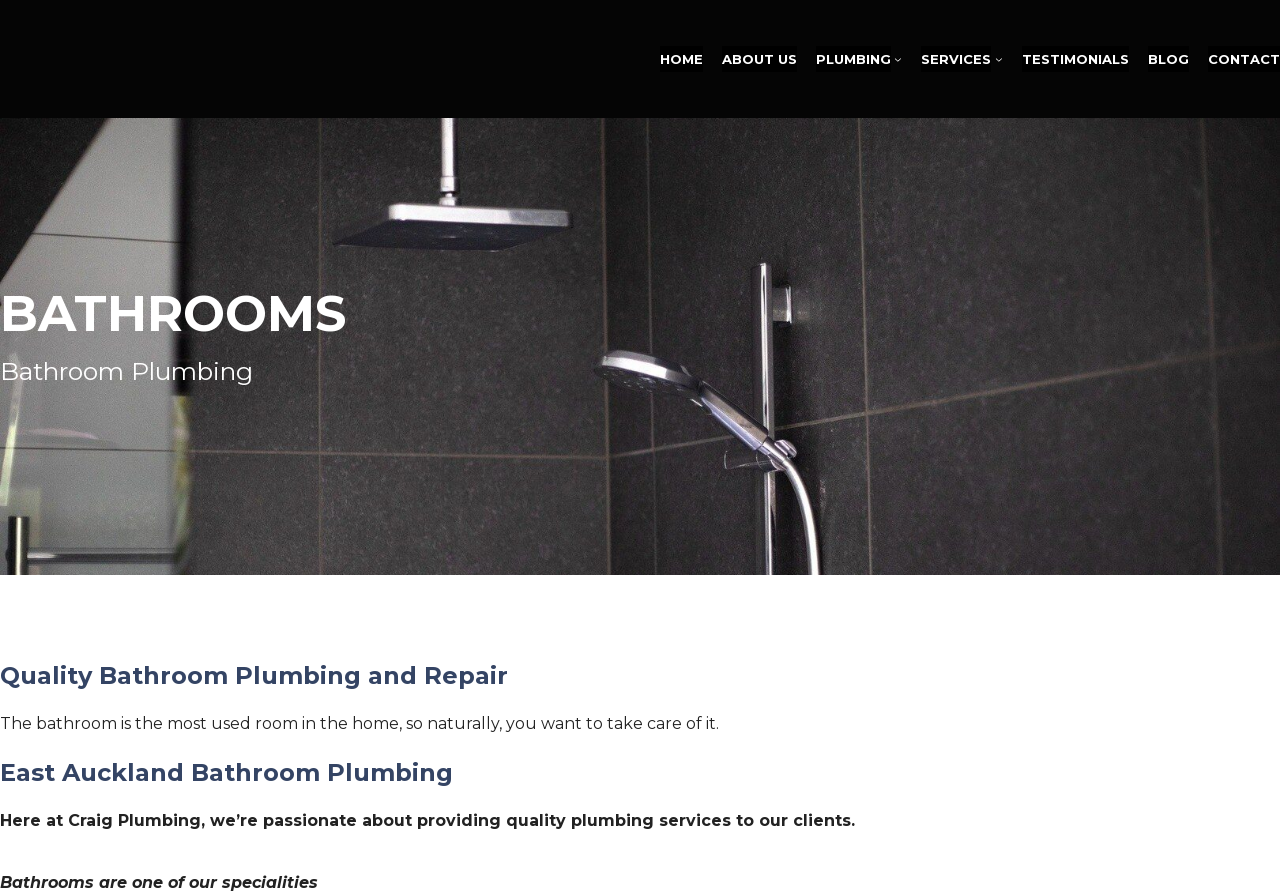Given the description alt="Craig plumbing logo", predict the bounding box coordinates of the UI element. Ensure the coordinates are in the format (top-left x, top-left y, bottom-right x, bottom-right y) and all values are between 0 and 1.

[0.0, 0.032, 0.164, 0.1]